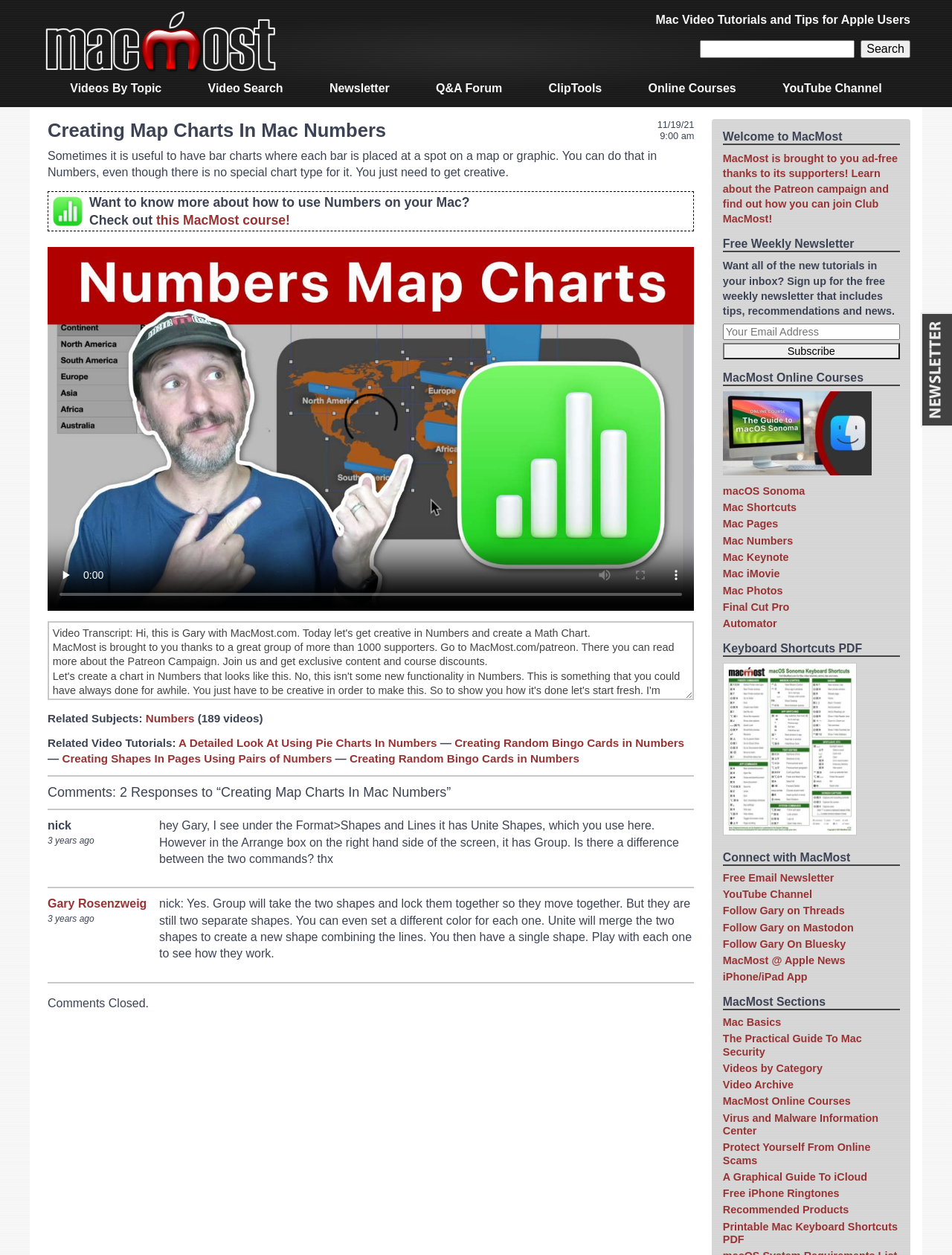Please identify the bounding box coordinates of the element's region that I should click in order to complete the following instruction: "Watch the video tutorial". The bounding box coordinates consist of four float numbers between 0 and 1, i.e., [left, top, right, bottom].

[0.05, 0.197, 0.729, 0.487]